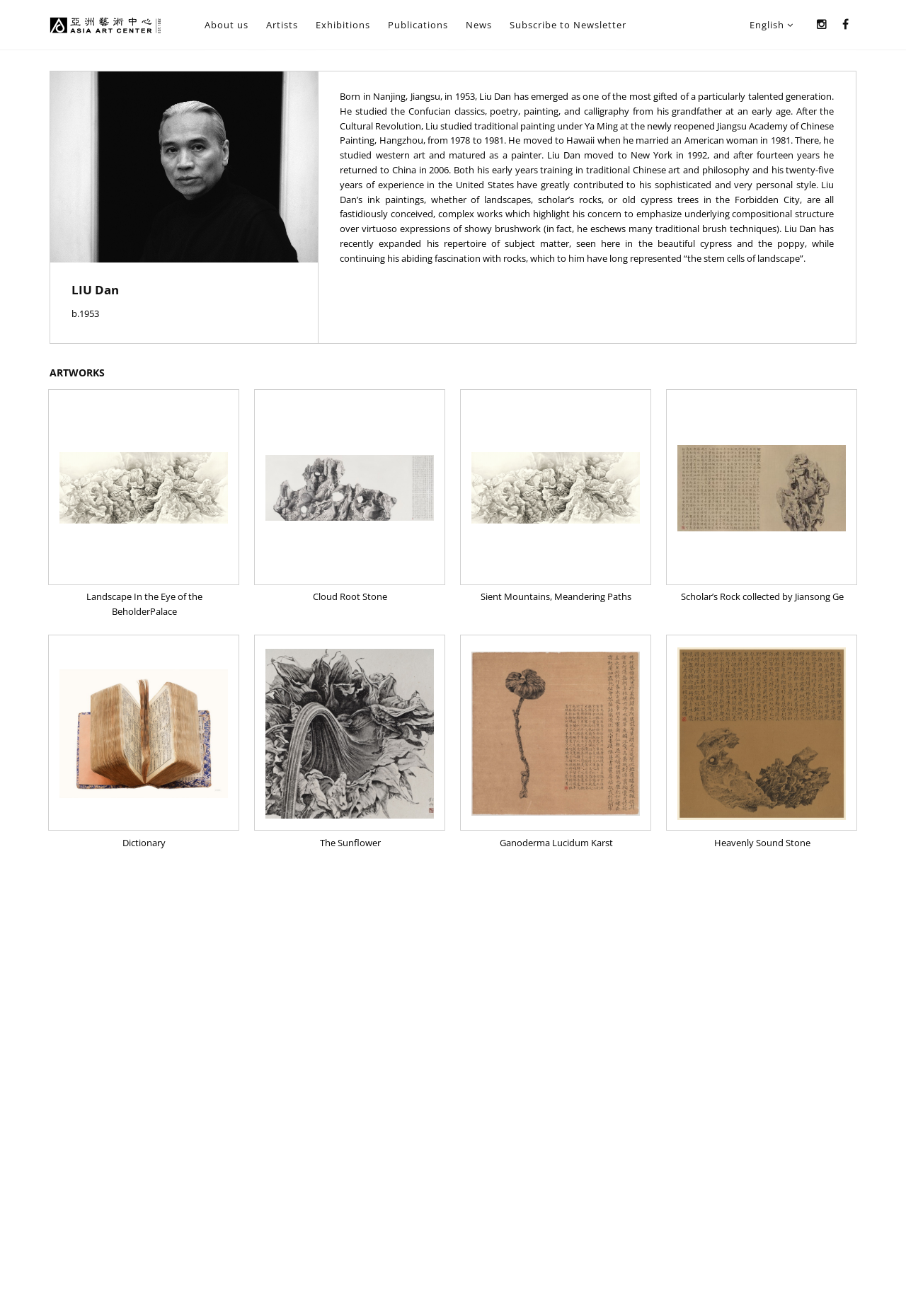Please identify the bounding box coordinates of the element that needs to be clicked to perform the following instruction: "View news".

[0.514, 0.014, 0.543, 0.024]